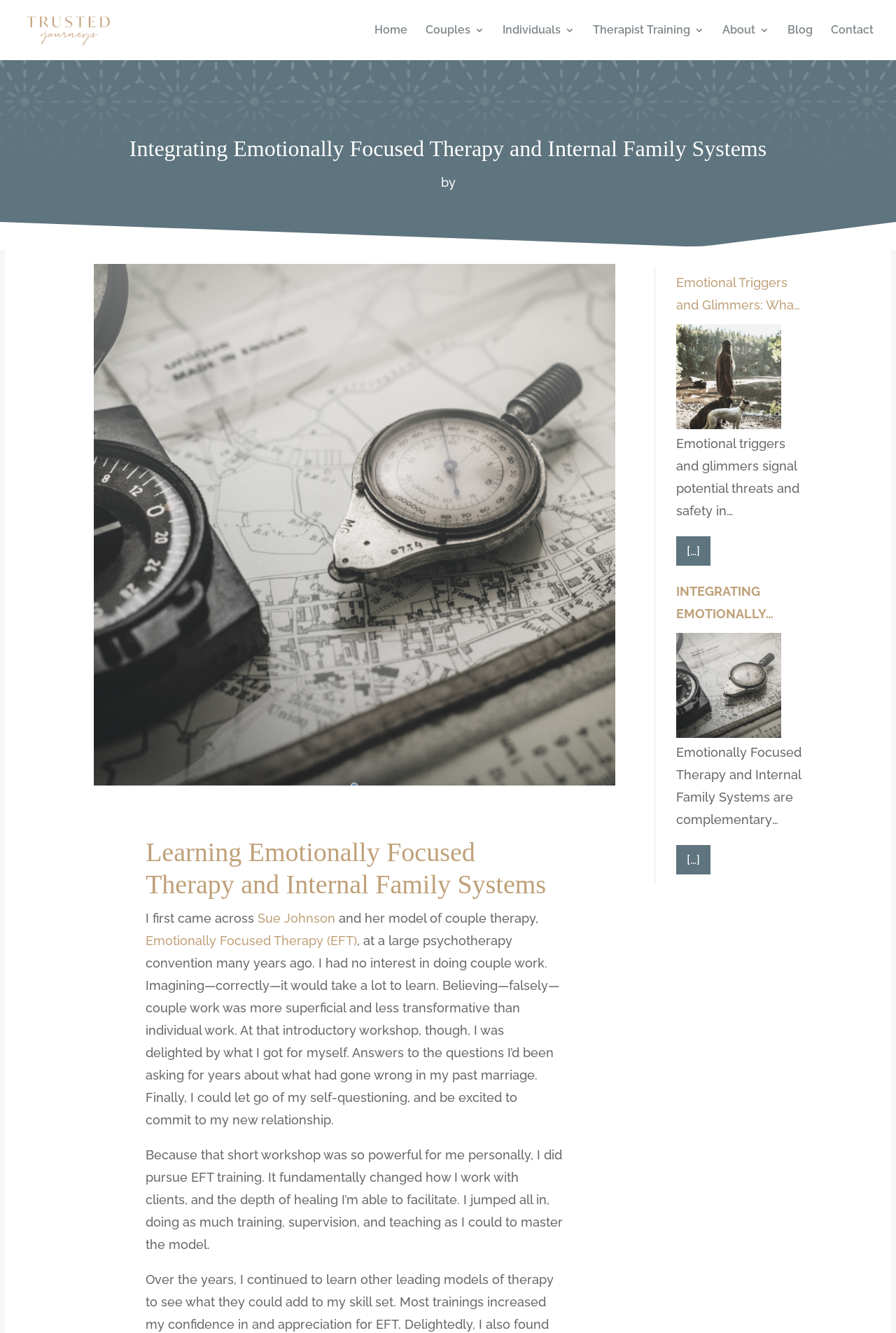Please locate the clickable area by providing the bounding box coordinates to follow this instruction: "Learn more about 'Emotional Triggers and Glimmers'".

[0.755, 0.204, 0.896, 0.238]